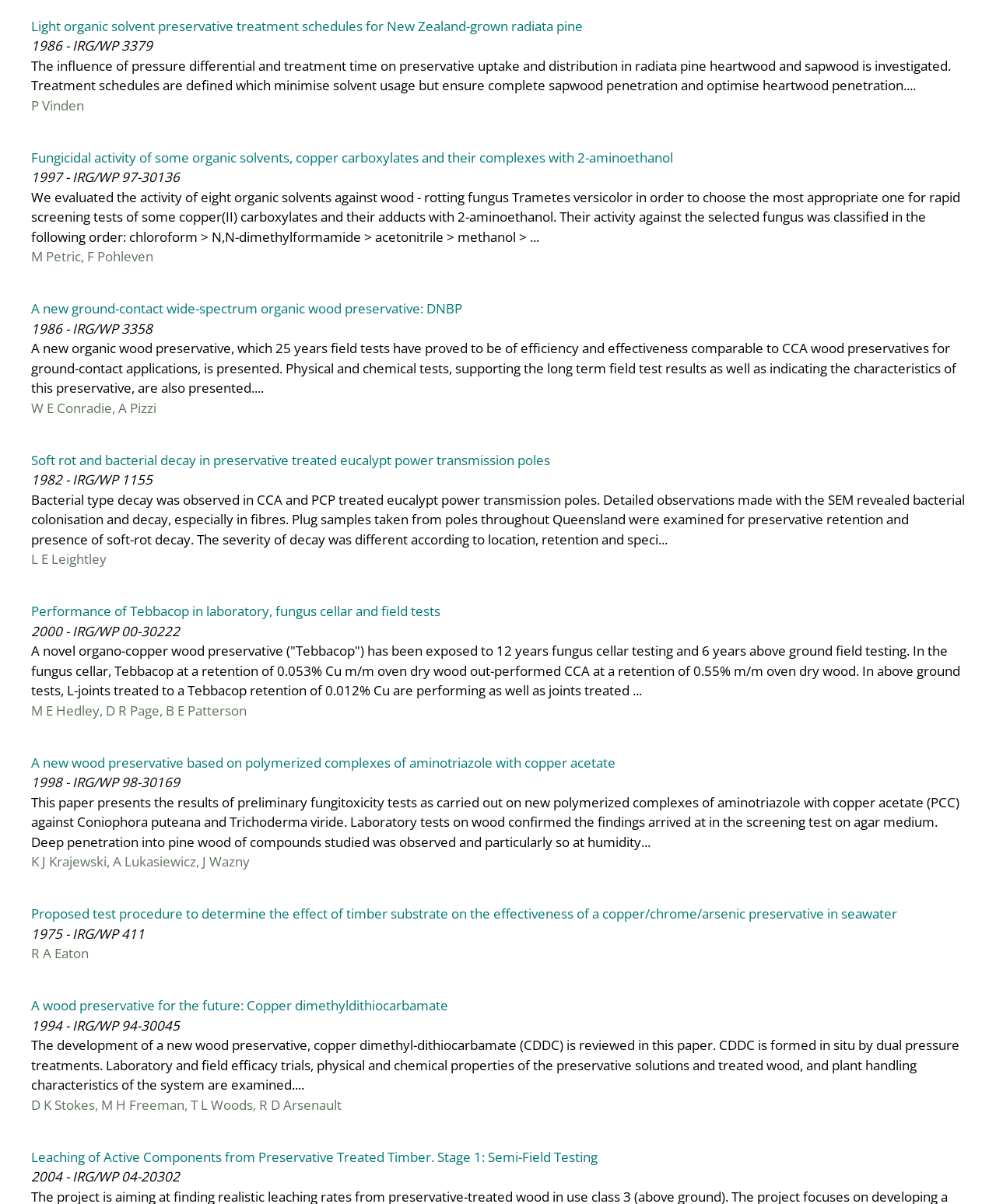What is the focus of the research papers?
Based on the image, answer the question with as much detail as possible.

The research papers on the webpage appear to focus on the testing and development of wood preservatives, including their effectiveness against various types of decay and rot, as well as their physical and chemical properties. The papers also discuss the application of wood preservatives in different contexts, such as ground-contact and above-ground uses.